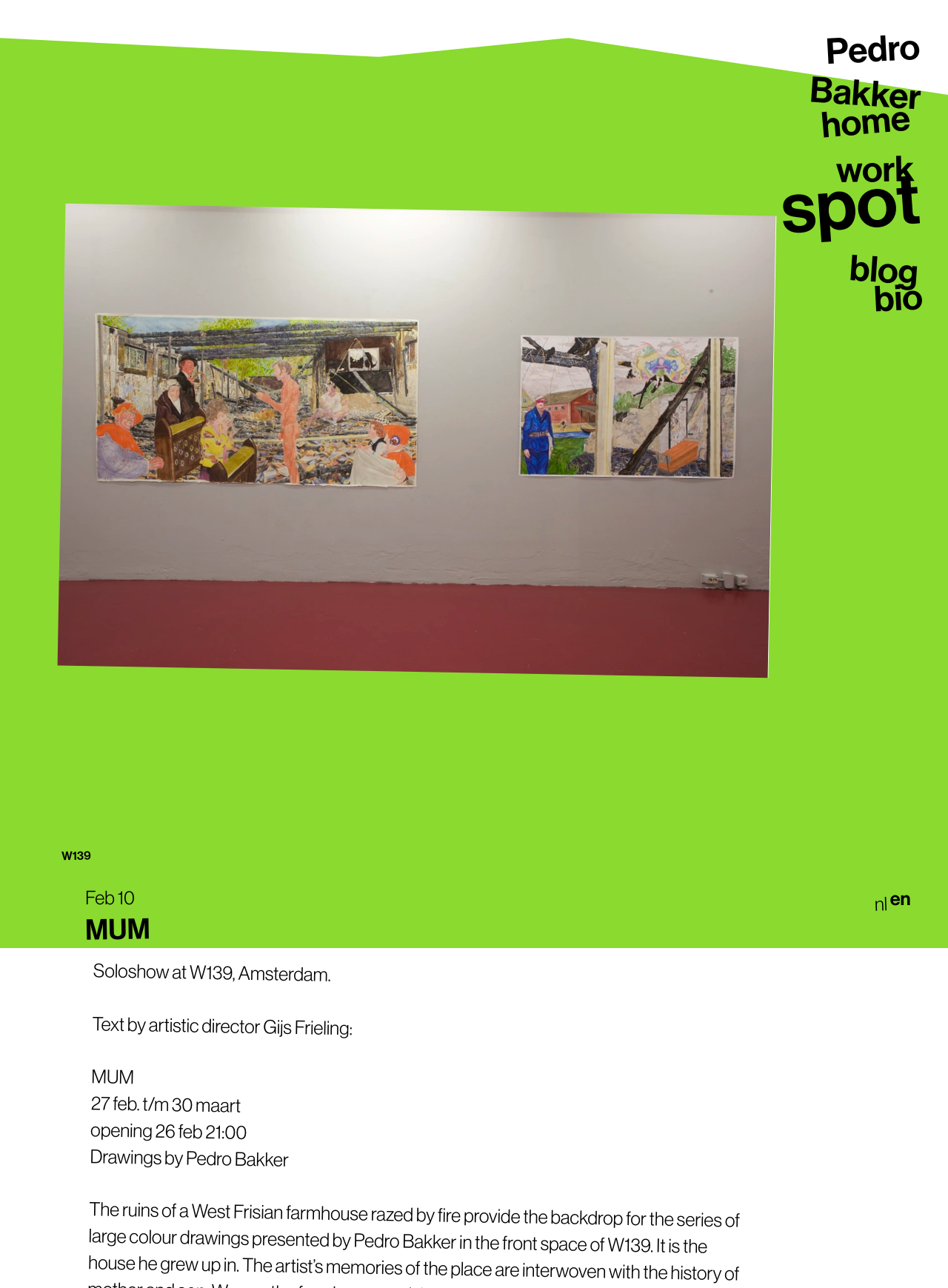Kindly determine the bounding box coordinates for the clickable area to achieve the given instruction: "Visit the home page".

[0.812, 0.077, 0.961, 0.114]